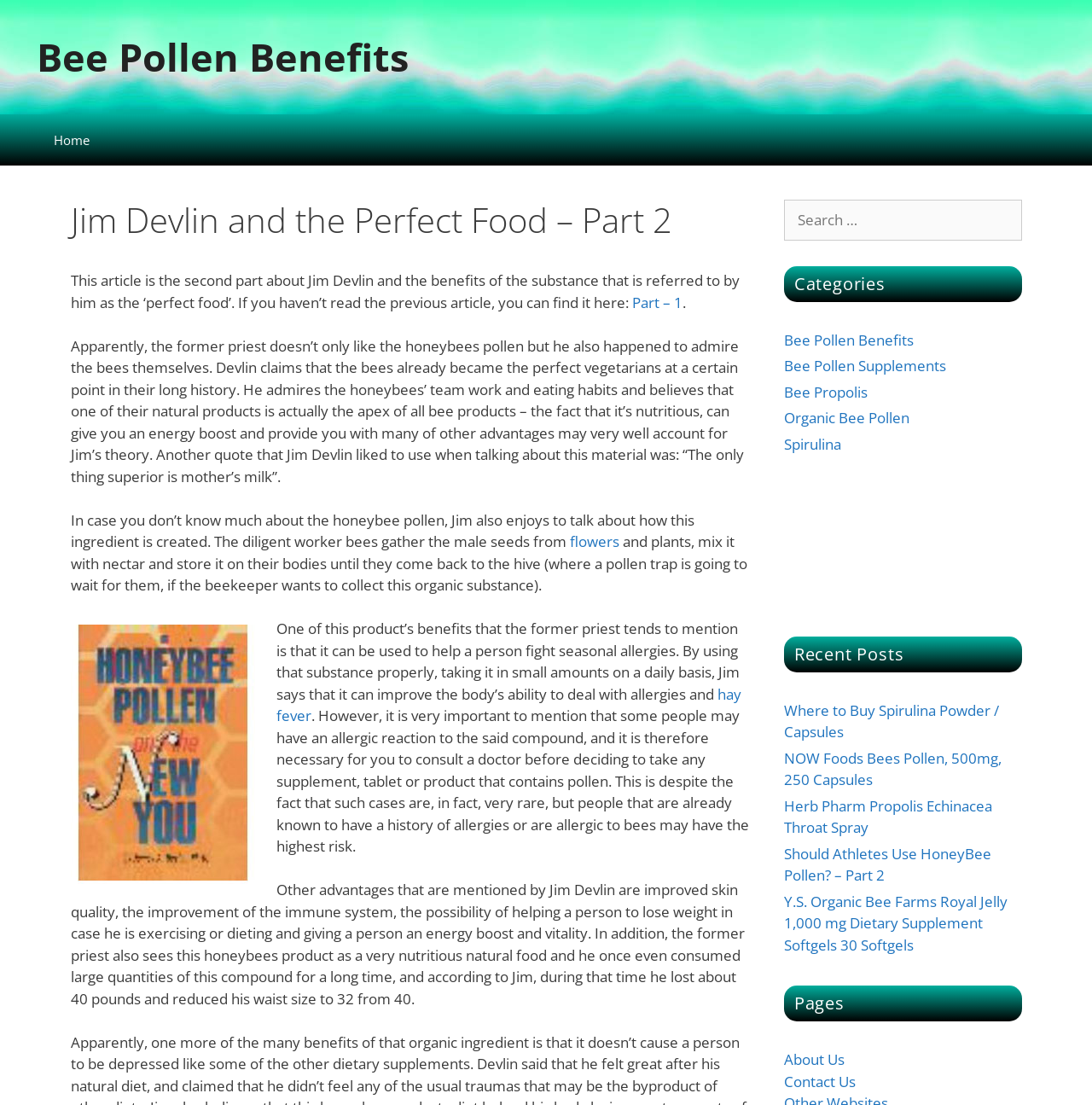From the webpage screenshot, identify the region described by Spirulina. Provide the bounding box coordinates as (top-left x, top-left y, bottom-right x, bottom-right y), with each value being a floating point number between 0 and 1.

[0.718, 0.393, 0.77, 0.41]